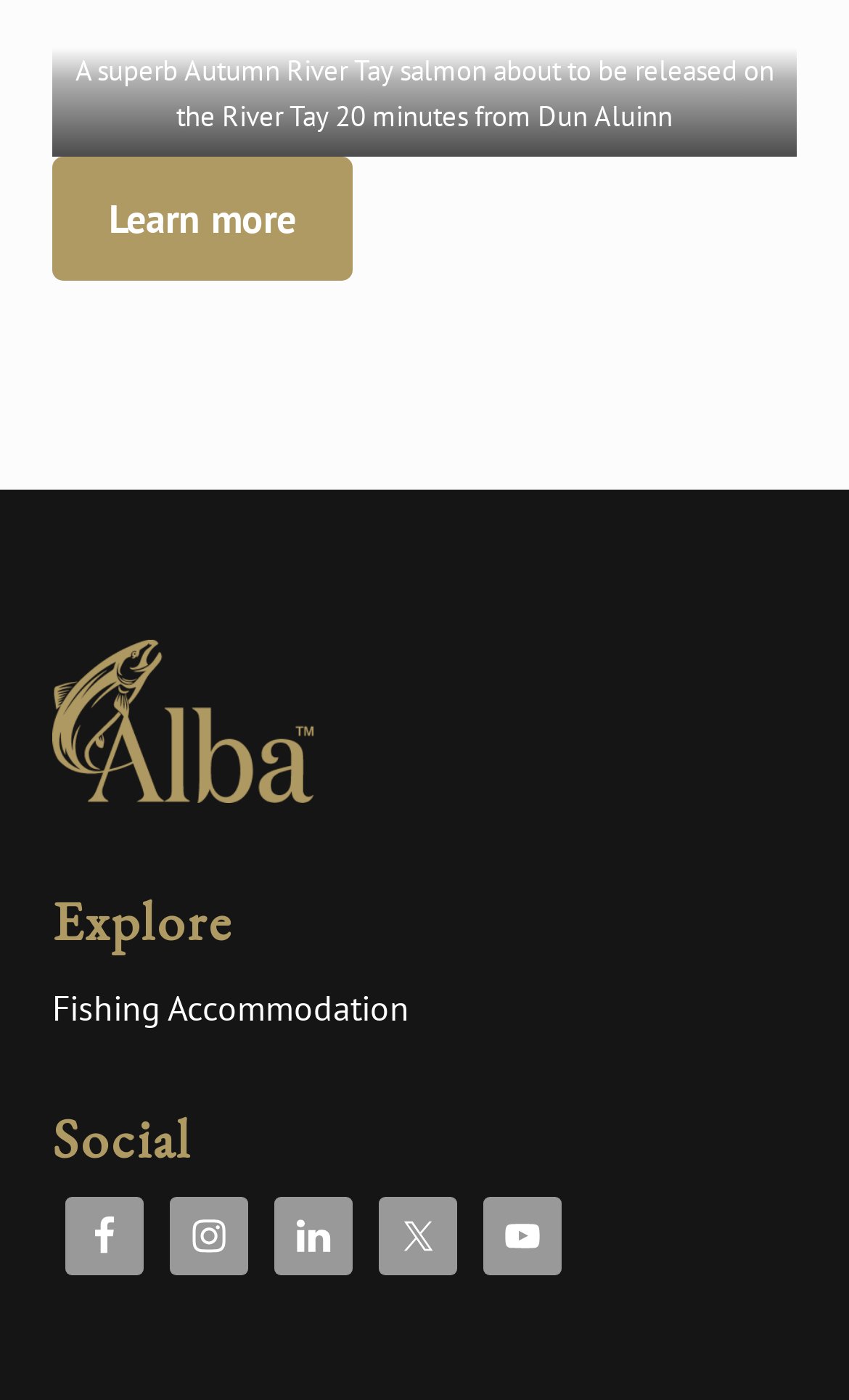Respond with a single word or phrase to the following question: What is the name of the logo in the webpage?

Alba Fishing Logo